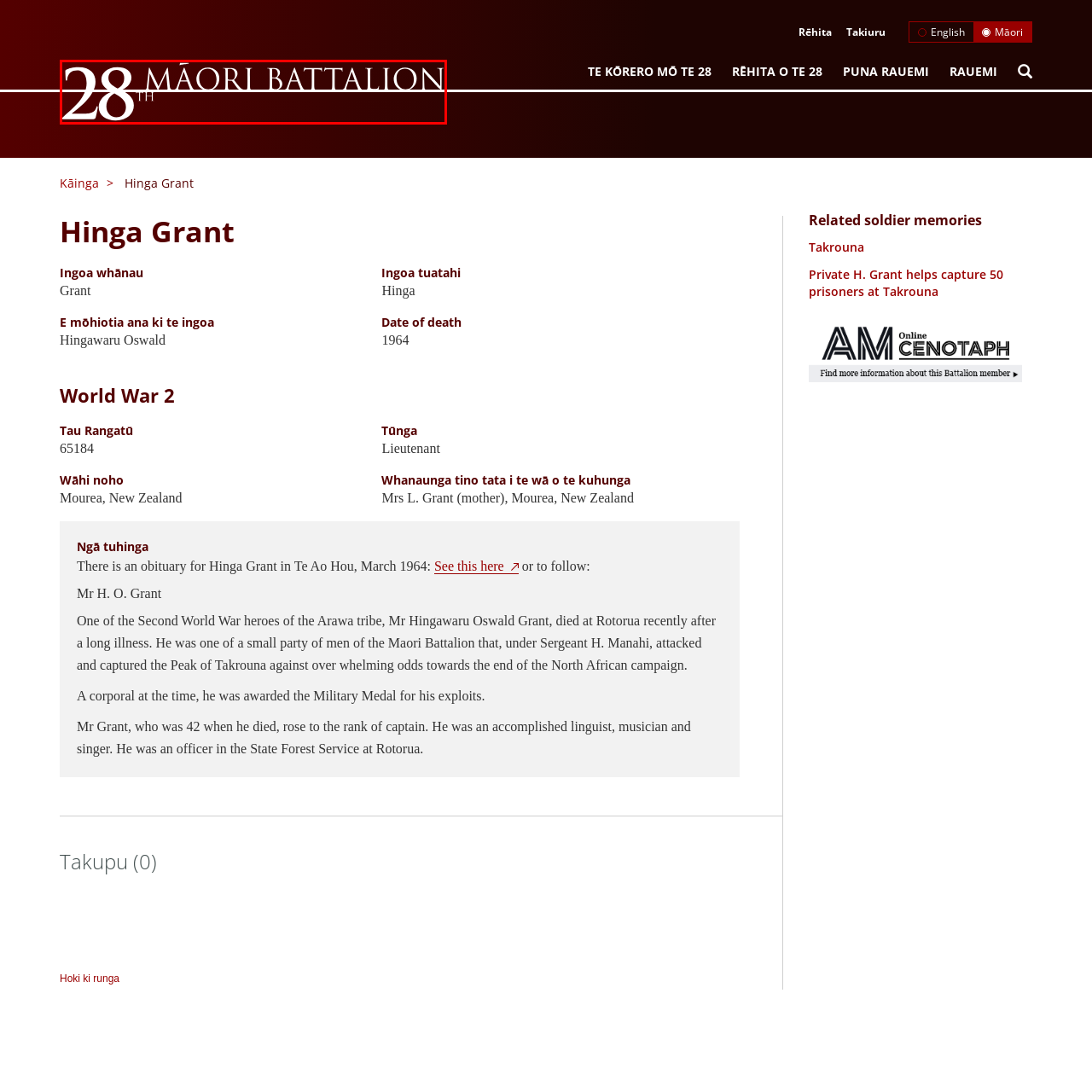Generate a detailed caption for the picture that is marked by the red rectangle.

The image prominently features the title "28 Māori Battalion," showcased in a bold and elegant font. This title highlights the historical significance of the 28 Māori Battalion, a distinguished unit of the New Zealand Army that played a vital role during World War II. The design emphasizes elements of Māori culture and heritage, which are integral to the identity of the battalion. The use of red in the background adds a sense of depth and gravitas, reflecting the pride and valor associated with the battalion's legacy. This visual serves as a powerful reminder of the contributions and sacrifices made by Māori soldiers in the context of New Zealand's military history.